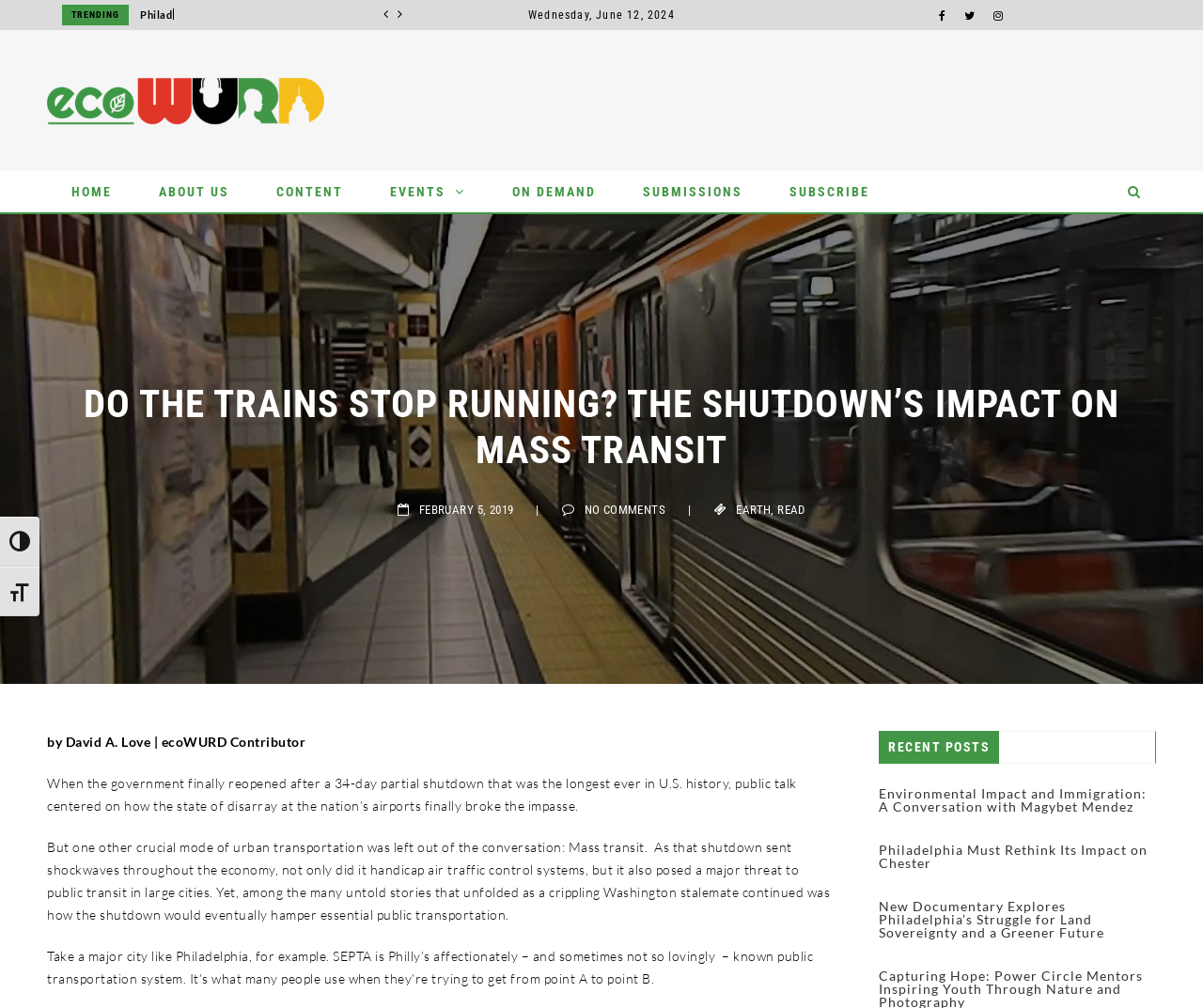Please determine the bounding box coordinates of the section I need to click to accomplish this instruction: "Subscribe".

[0.637, 0.17, 0.742, 0.211]